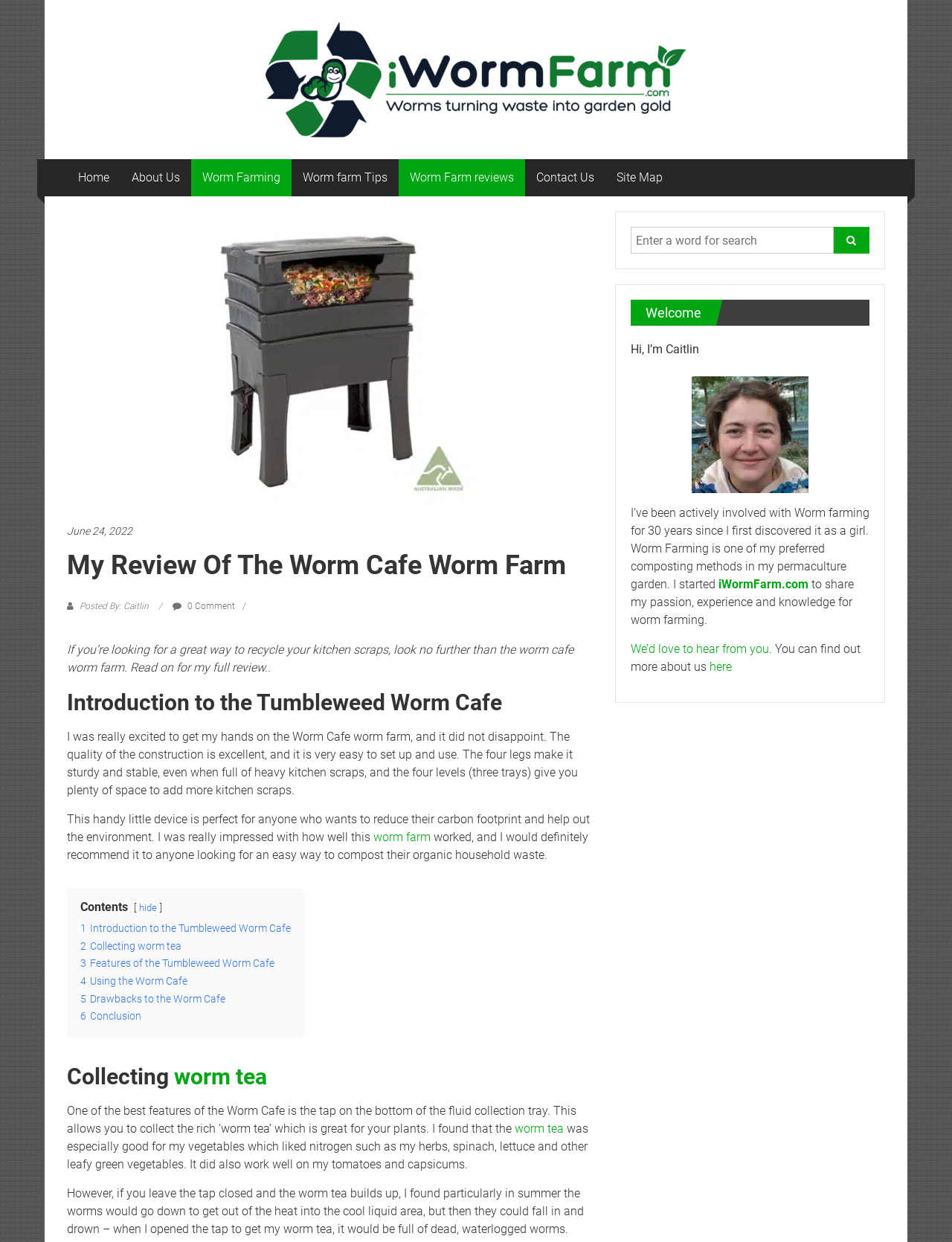Give a one-word or one-phrase response to the question: 
How many levels does the Worm Cafe worm farm have?

Four